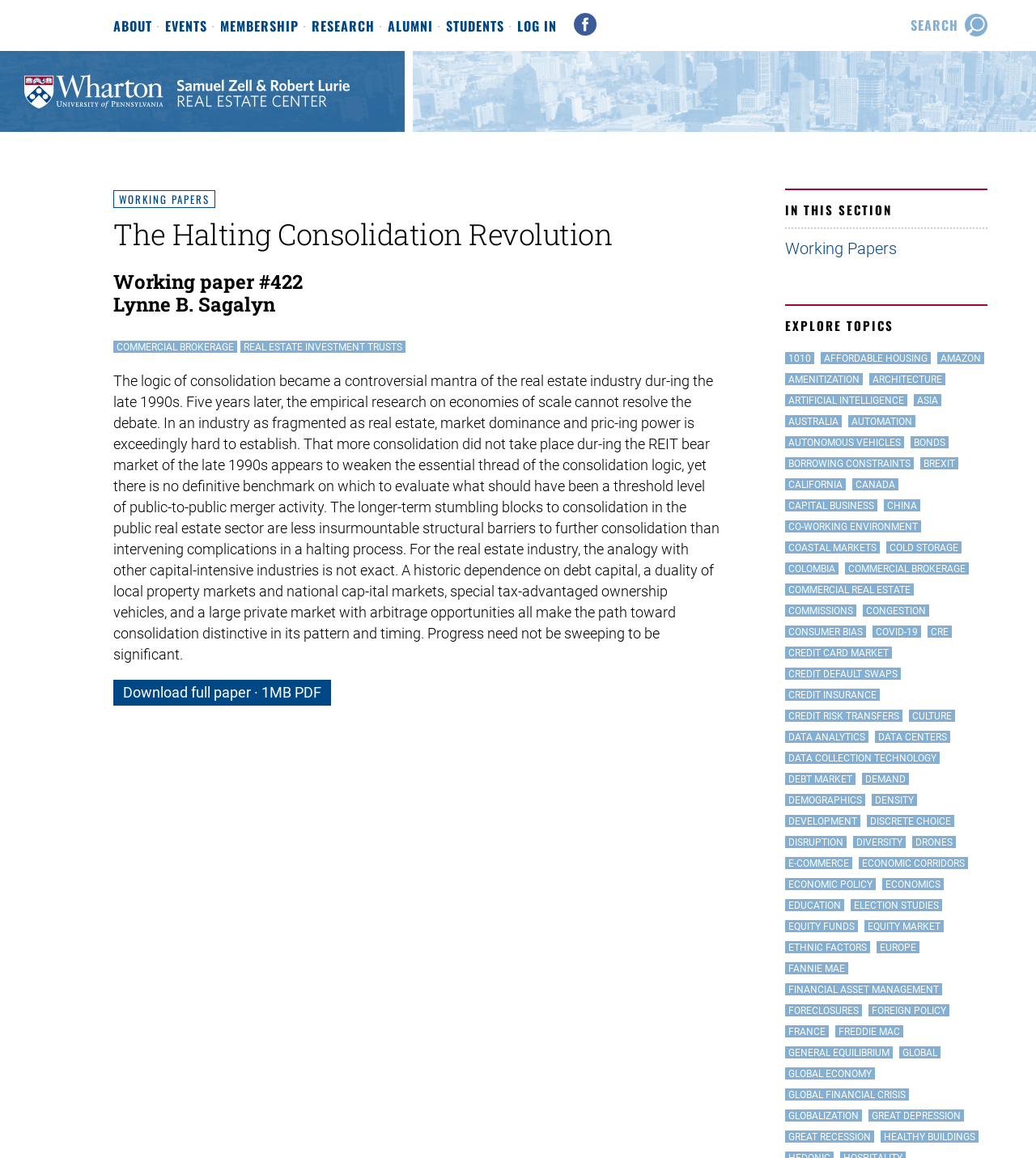What is the file size of the downloadable paper?
Please provide an in-depth and detailed response to the question.

I looked at the link with the text 'Download full paper · 1MB PDF' and found that the file size of the downloadable paper is 1MB.